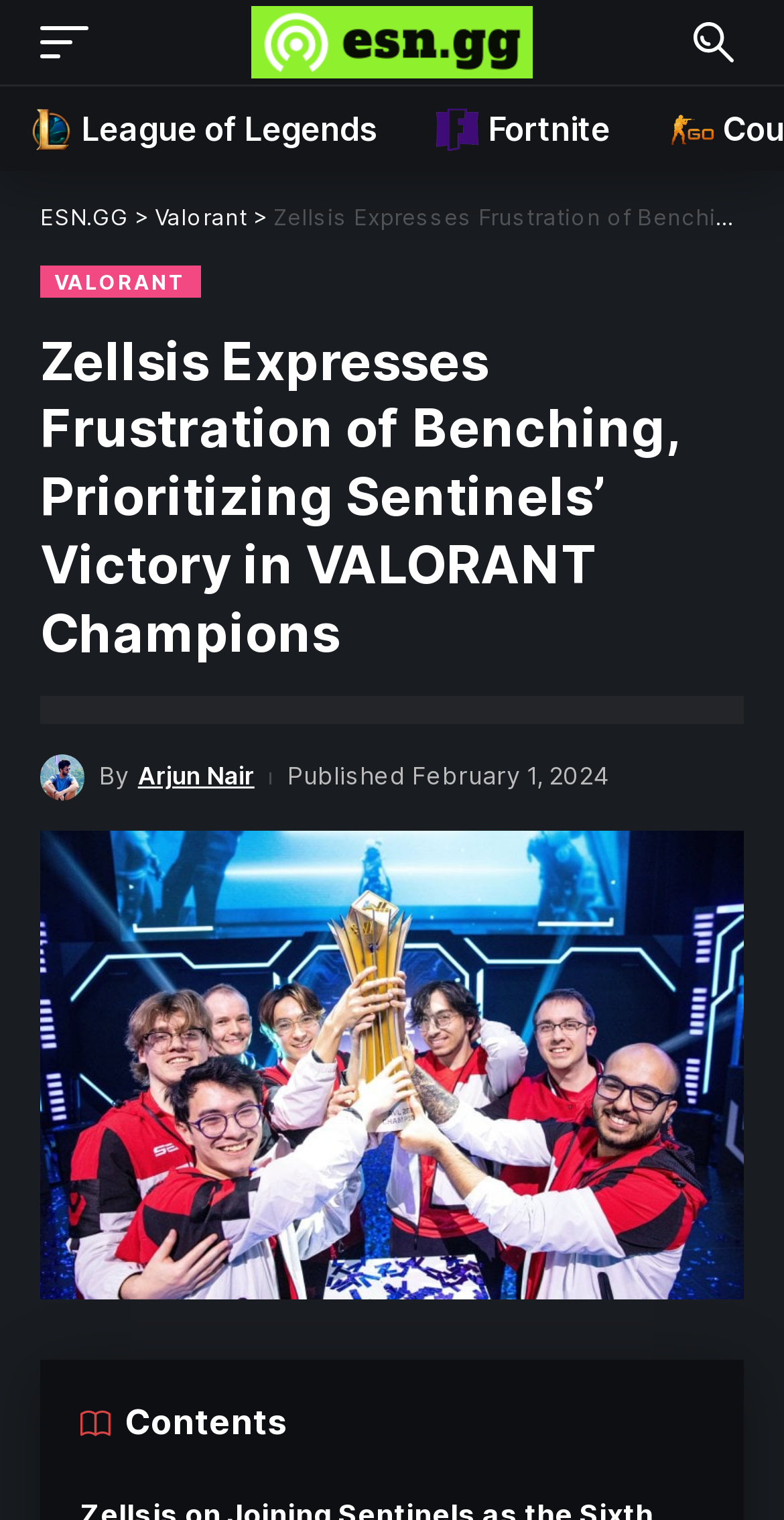Provide a single word or phrase to answer the given question: 
What games are mentioned on the webpage?

League of Legends, Fortnite, VALORANT, Counter Strike 2